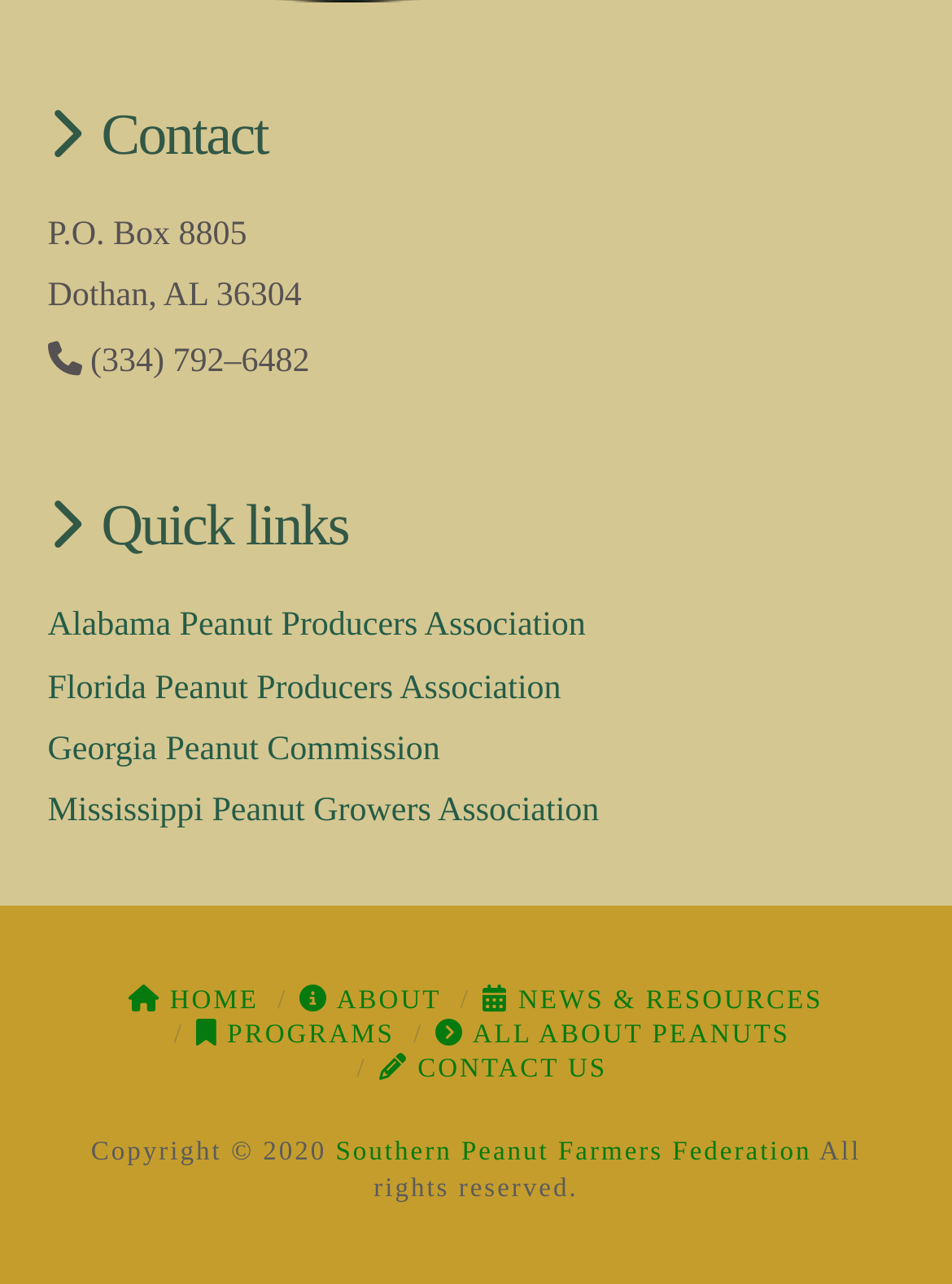Provide the bounding box coordinates for the area that should be clicked to complete the instruction: "Click Contact".

[0.05, 0.081, 0.95, 0.131]